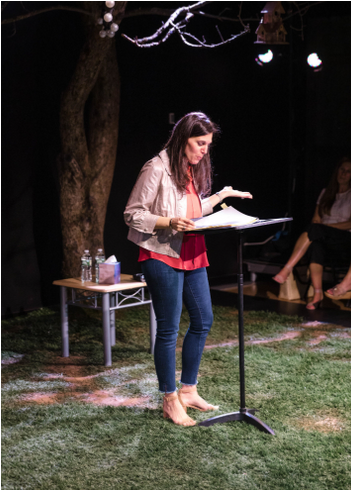Please answer the following question using a single word or phrase: 
What is the color of the woman's top?

Red